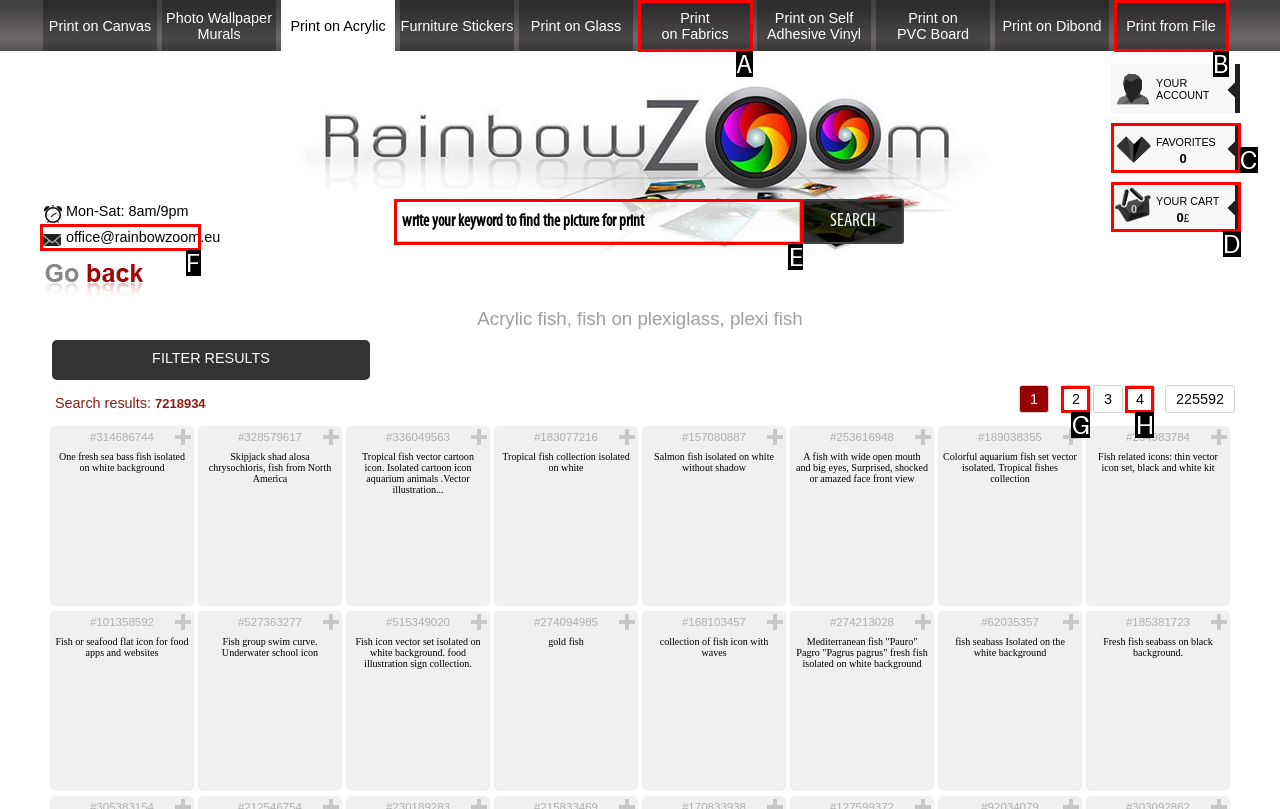Which option should be clicked to complete this task: Search for a picture
Reply with the letter of the correct choice from the given choices.

E